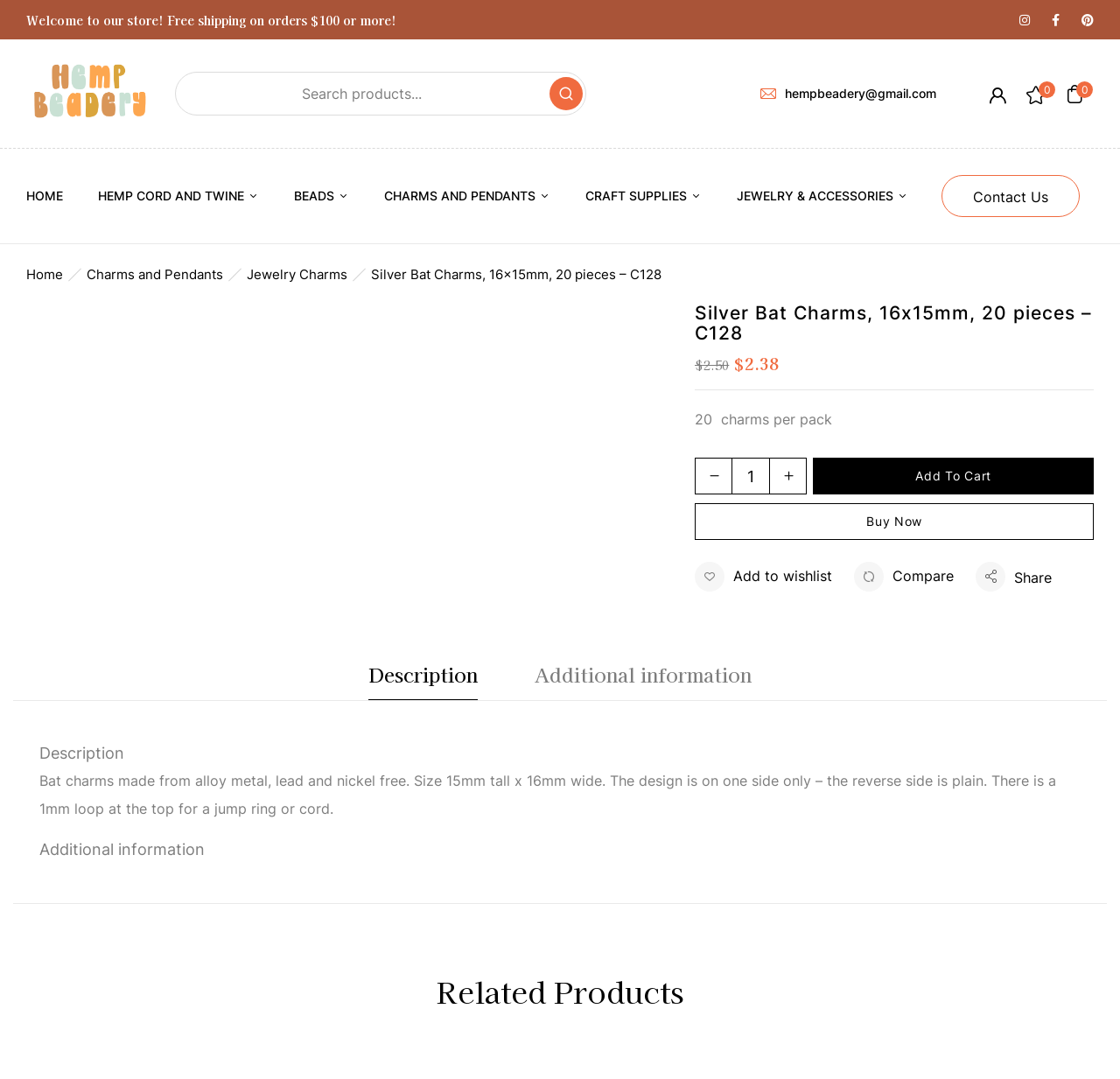Please determine the heading text of this webpage.

Silver Bat Charms, 16x15mm, 20 pieces – C128